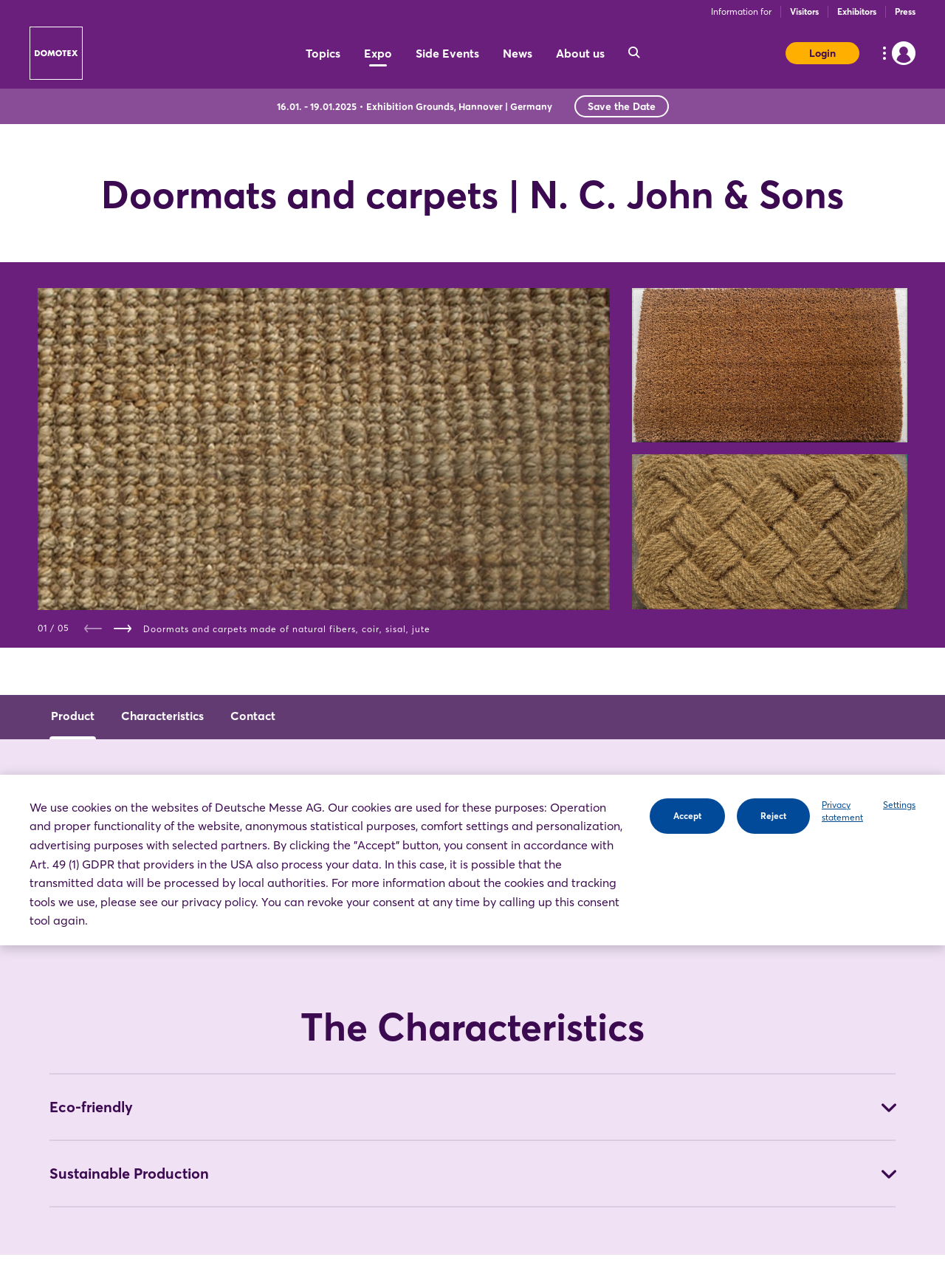Based on the image, please respond to the question with as much detail as possible:
What is the date of the exhibition?

I found the answer by looking at the StaticText element with the text '16.01. - 19.01.2025' which is located at the top of the webpage, indicating the date of the exhibition.